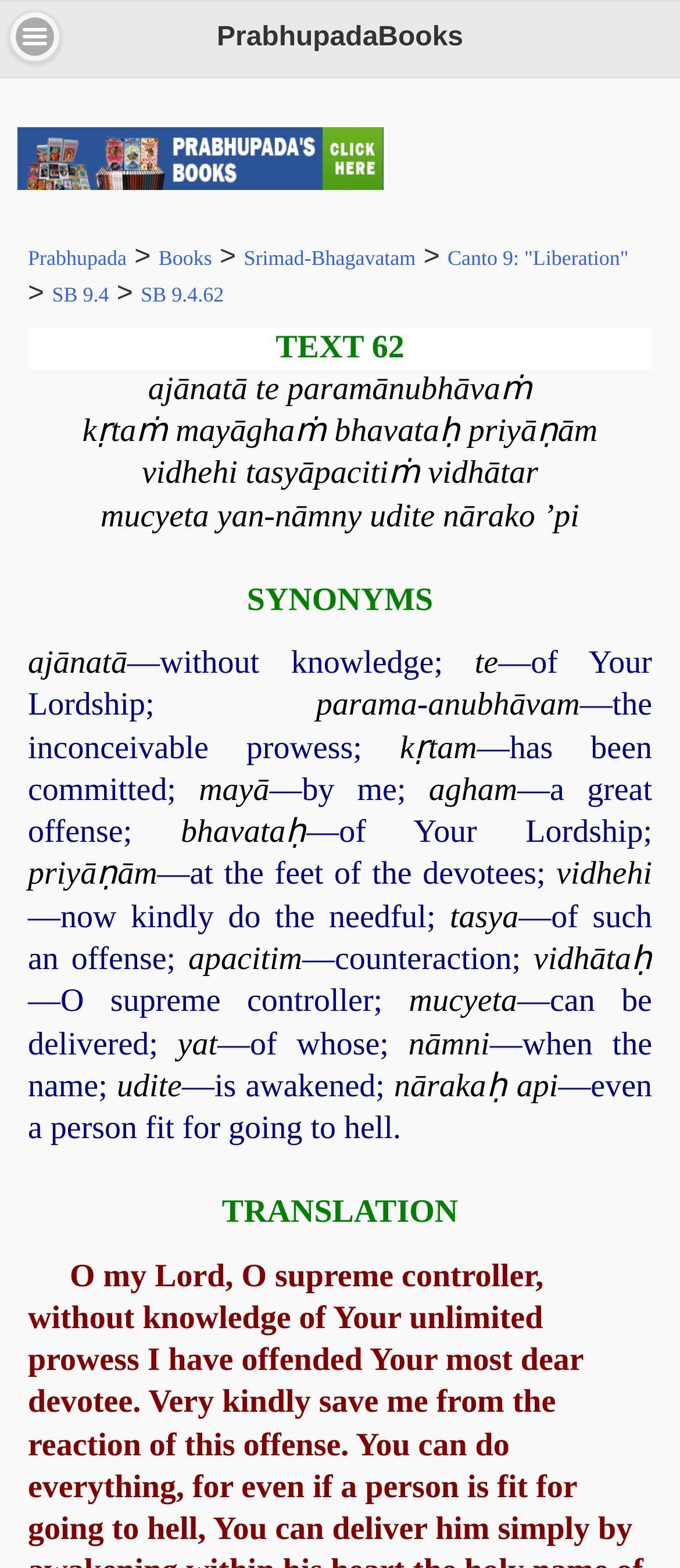What is the translation of the text?
Refer to the screenshot and respond with a concise word or phrase.

Not provided